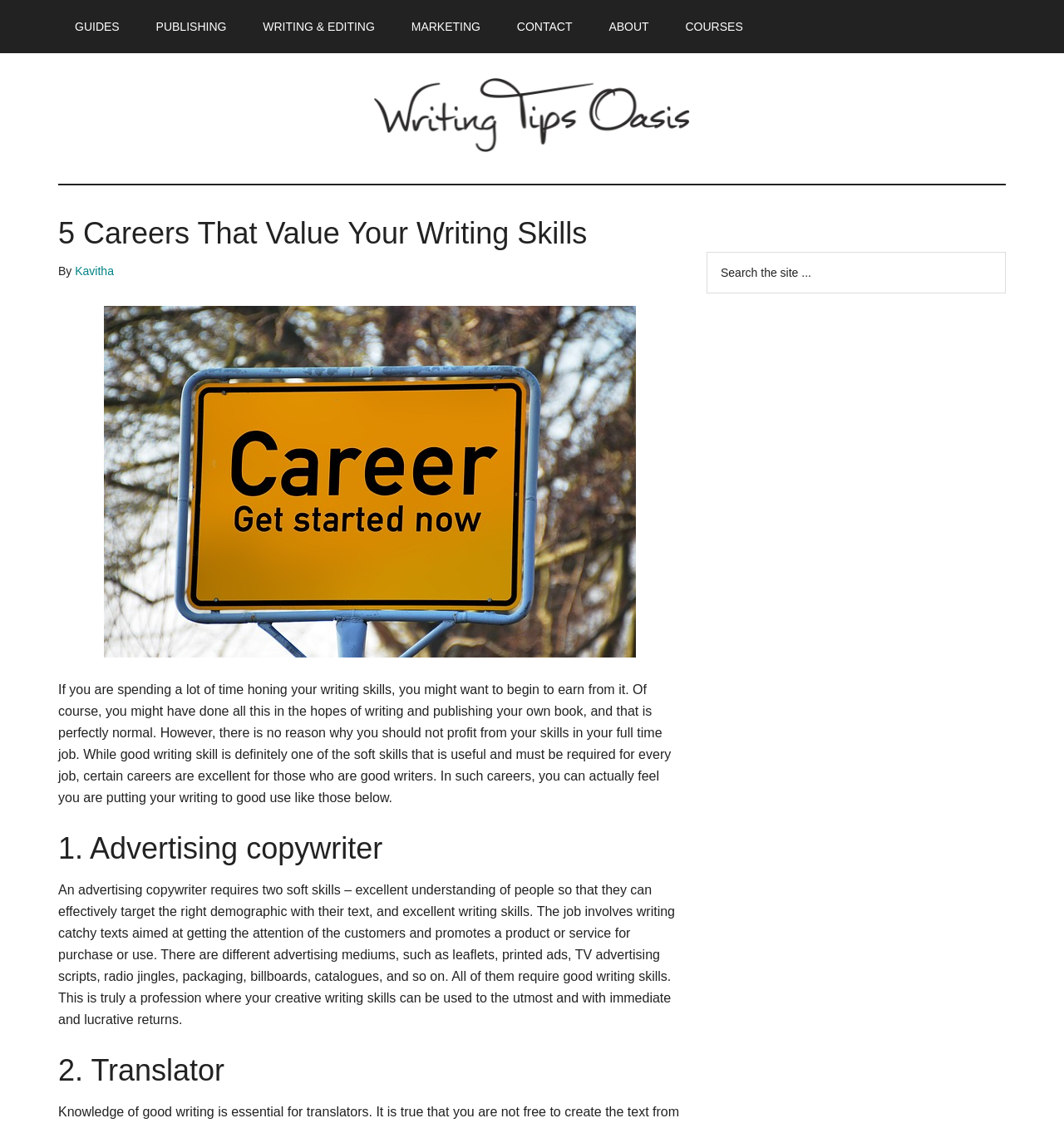What is the purpose of the search box in the sidebar?
Based on the image content, provide your answer in one word or a short phrase.

To search the site